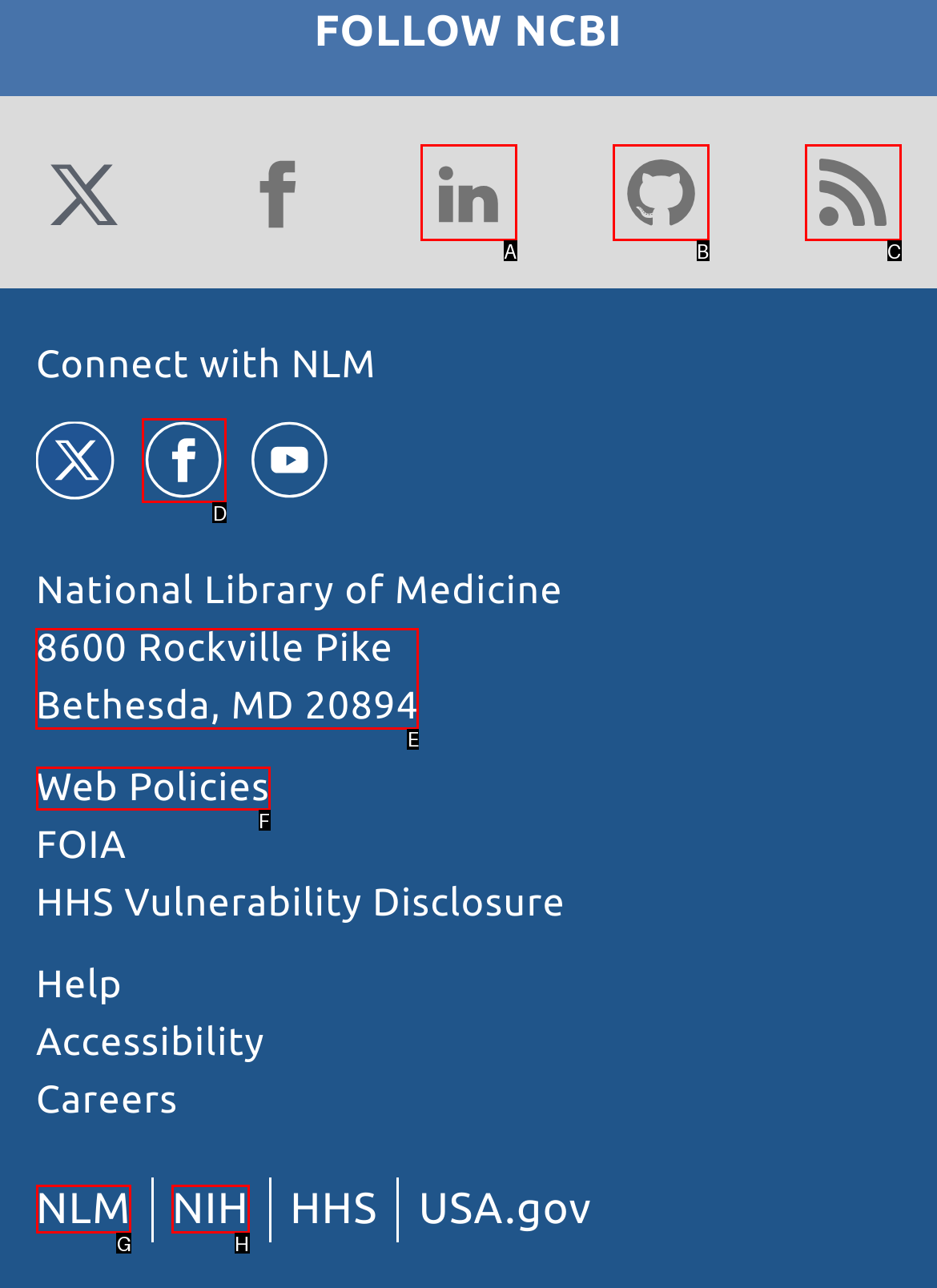Determine which UI element you should click to perform the task: View NLM's location
Provide the letter of the correct option from the given choices directly.

E